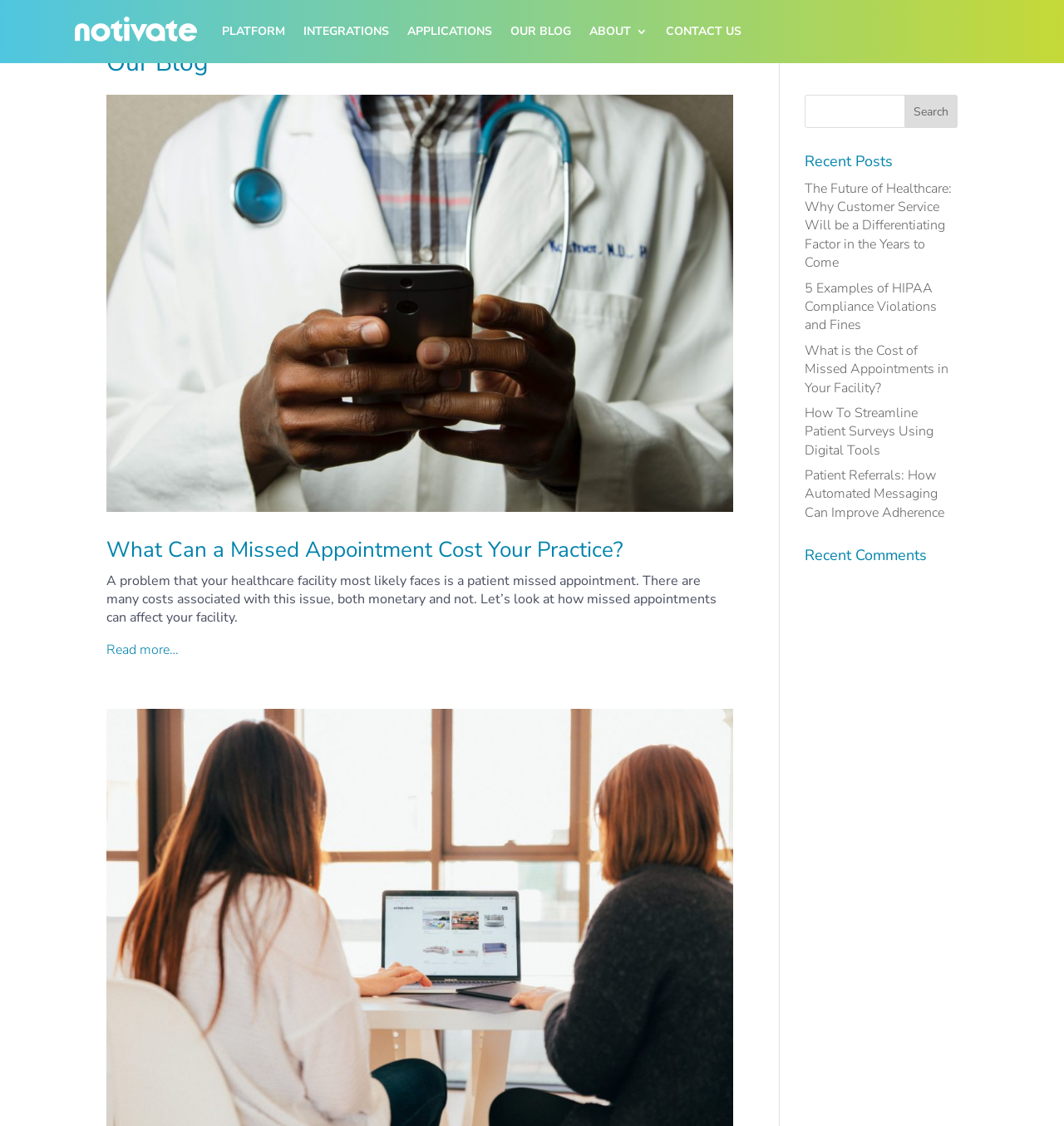Pinpoint the bounding box coordinates of the clickable area needed to execute the instruction: "Read more about missed appointments". The coordinates should be specified as four float numbers between 0 and 1, i.e., [left, top, right, bottom].

[0.1, 0.569, 0.168, 0.585]